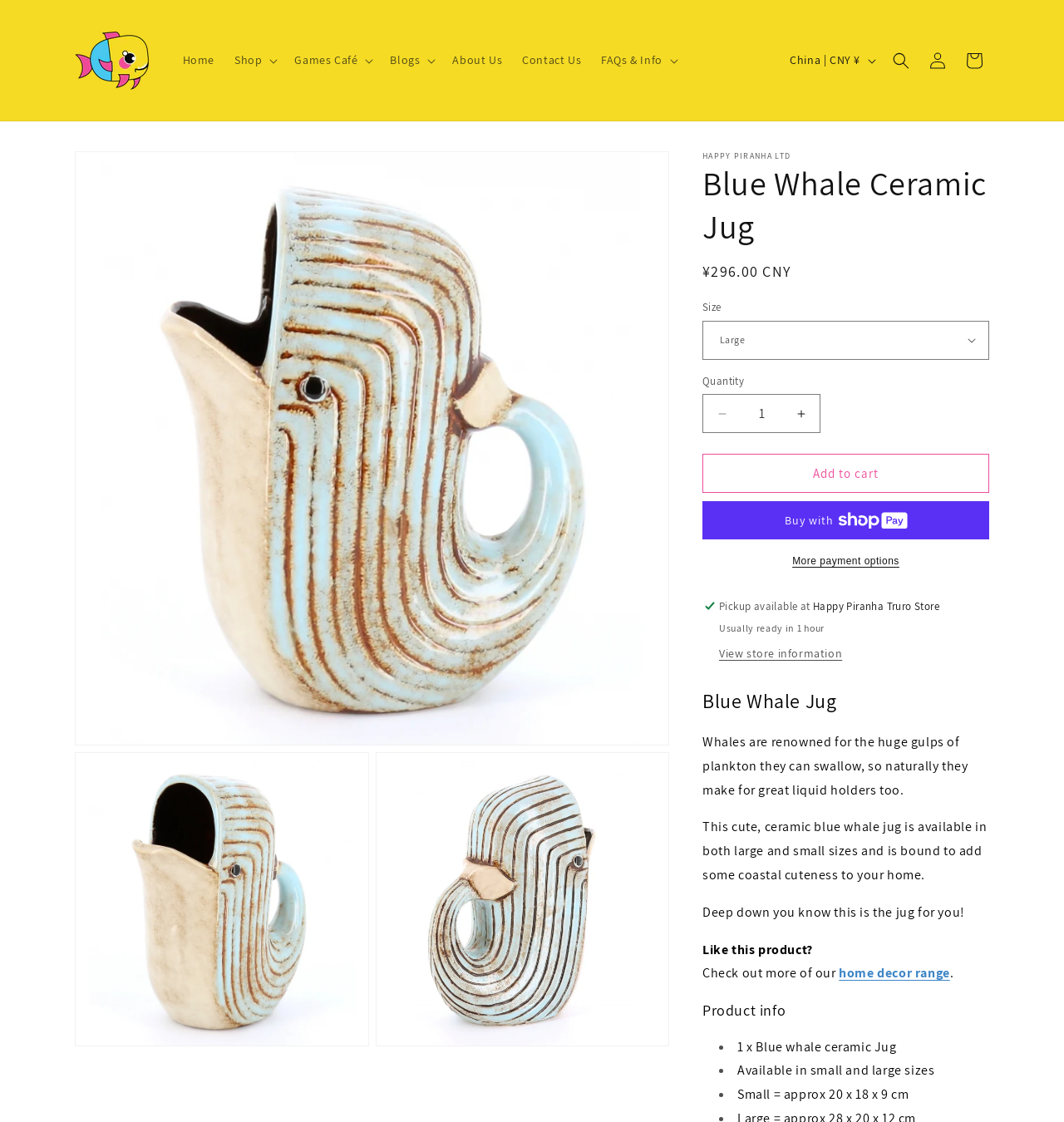Please locate the bounding box coordinates of the element that should be clicked to complete the given instruction: "Add the Blue Whale Ceramic Jug to cart".

[0.66, 0.404, 0.93, 0.439]